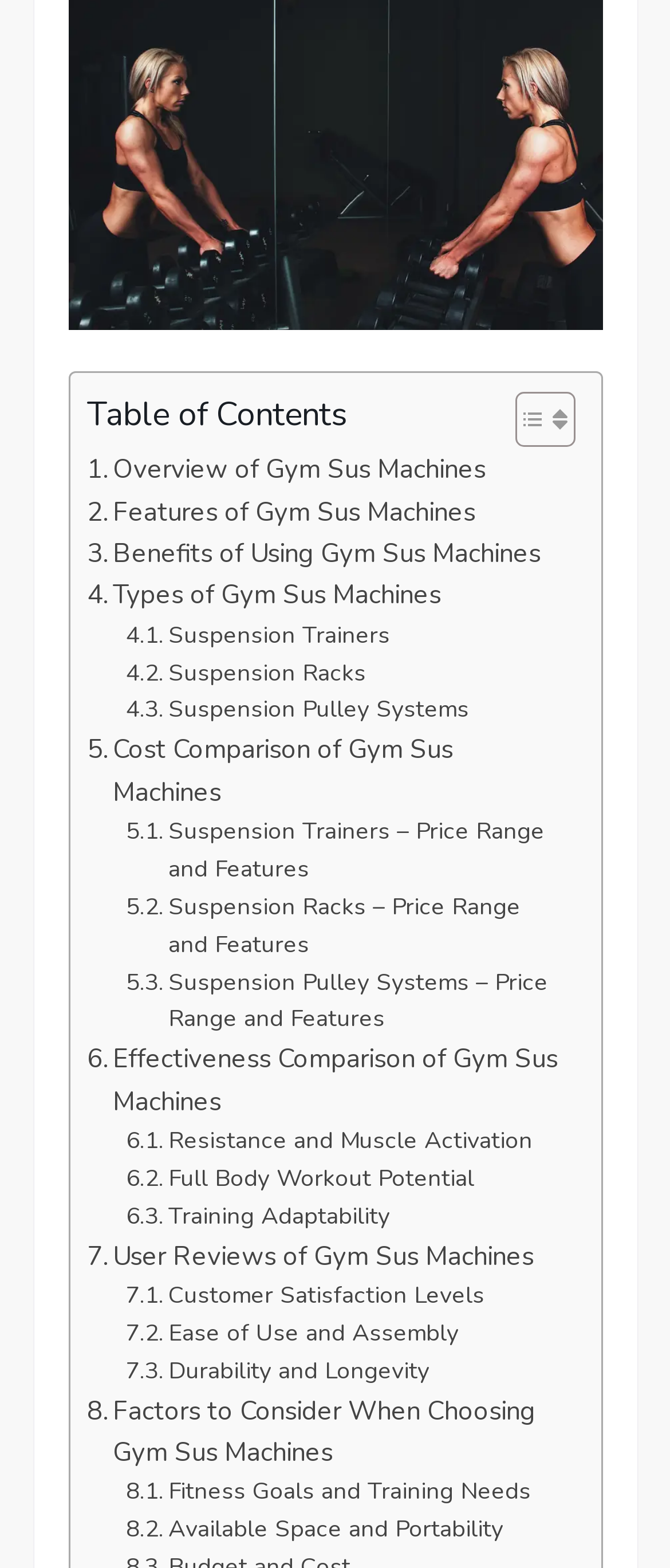Can you determine the bounding box coordinates of the area that needs to be clicked to fulfill the following instruction: "Check upcoming events"?

None